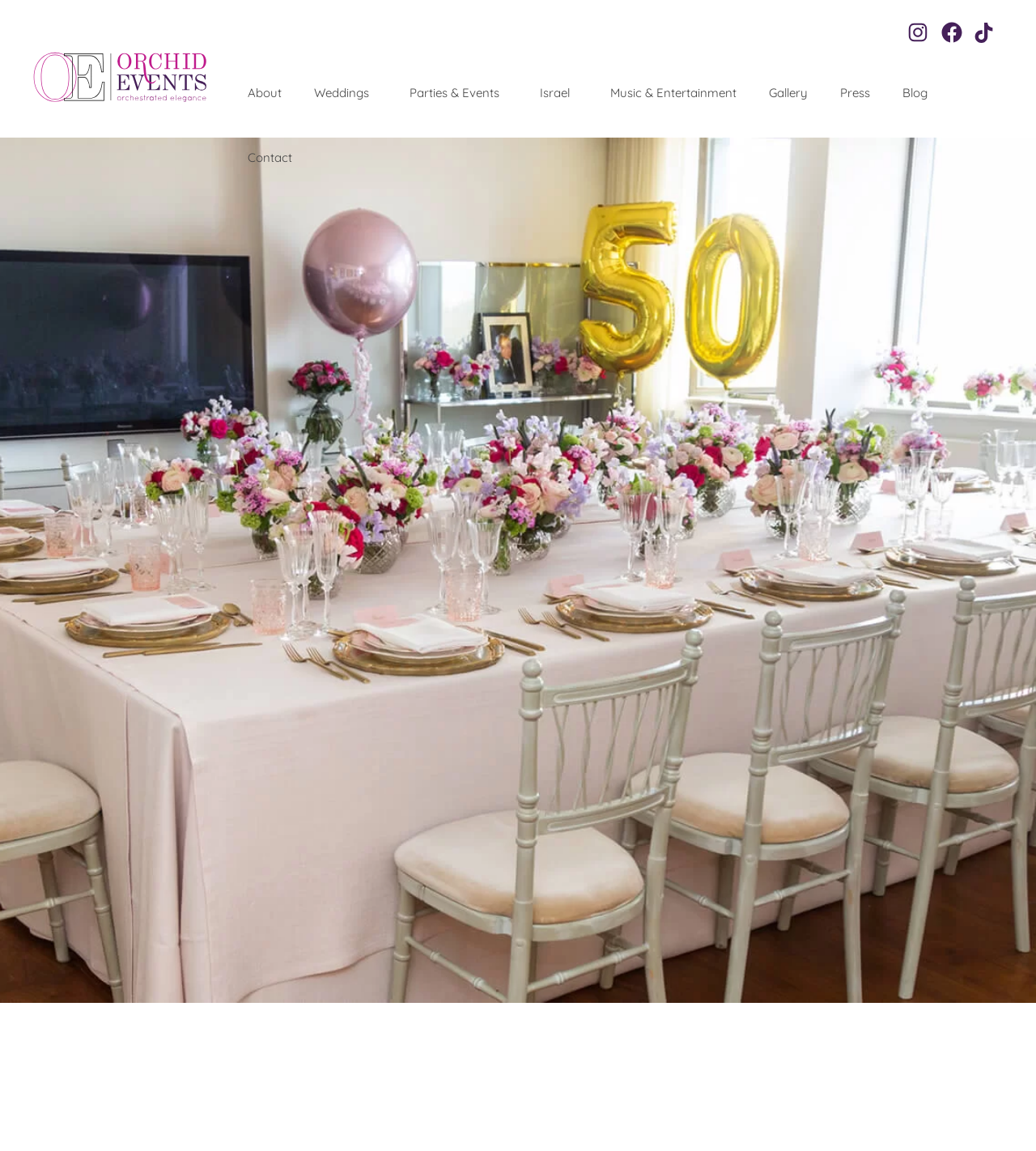Offer a detailed account of what is visible on the webpage.

The webpage is about Orchid Events, a company that specializes in creating unforgettable celebrations. At the top right corner, there are three social media links to Instagram, Facebook, and TikTok. On the top left, there is a link to the company's homepage, accompanied by an image of the company's logo. 

Below the logo, there is a navigation menu with links to various pages, including About, Weddings, Parties & Events, Israel, Music & Entertainment, Gallery, Press, Blog, and Contact. The Contact link is positioned slightly below the other links.

The main content of the page is headed by a large heading that reads "Celebrations", which spans almost the entire width of the page. This suggests that the page is focused on showcasing the company's expertise in creating memorable celebrations.